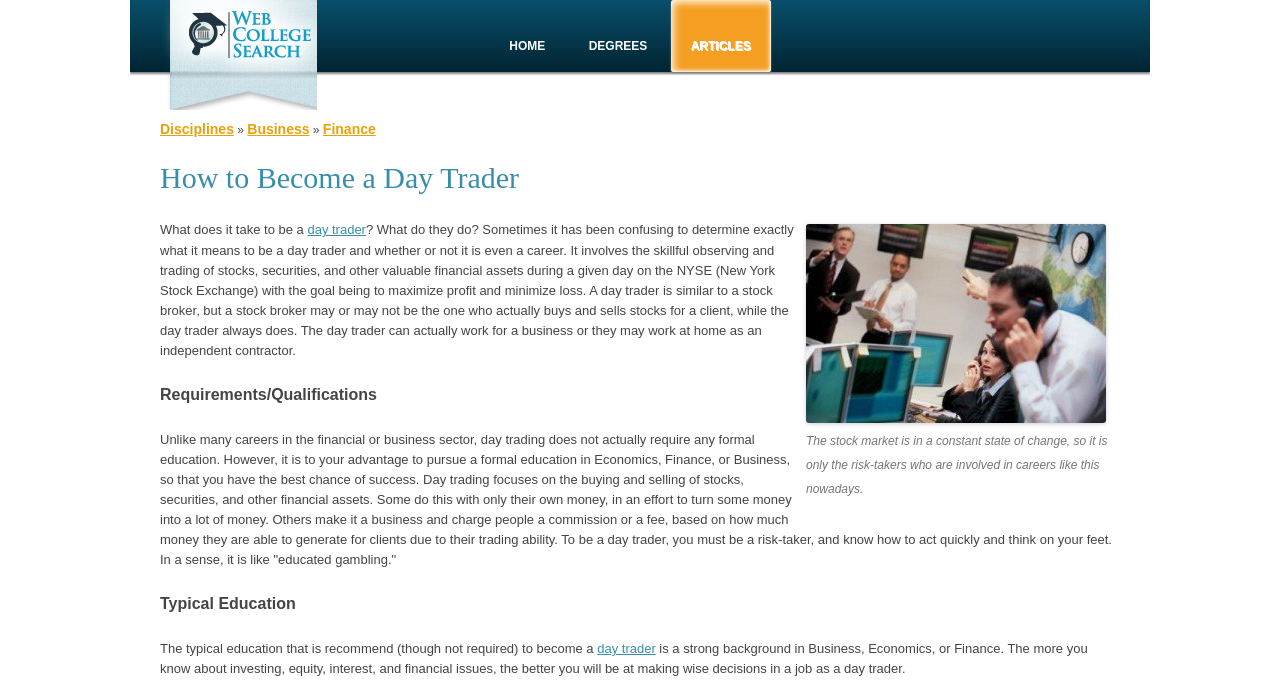Identify the bounding box coordinates of the clickable region to carry out the given instruction: "Click on HOME".

[0.382, 0.035, 0.442, 0.099]